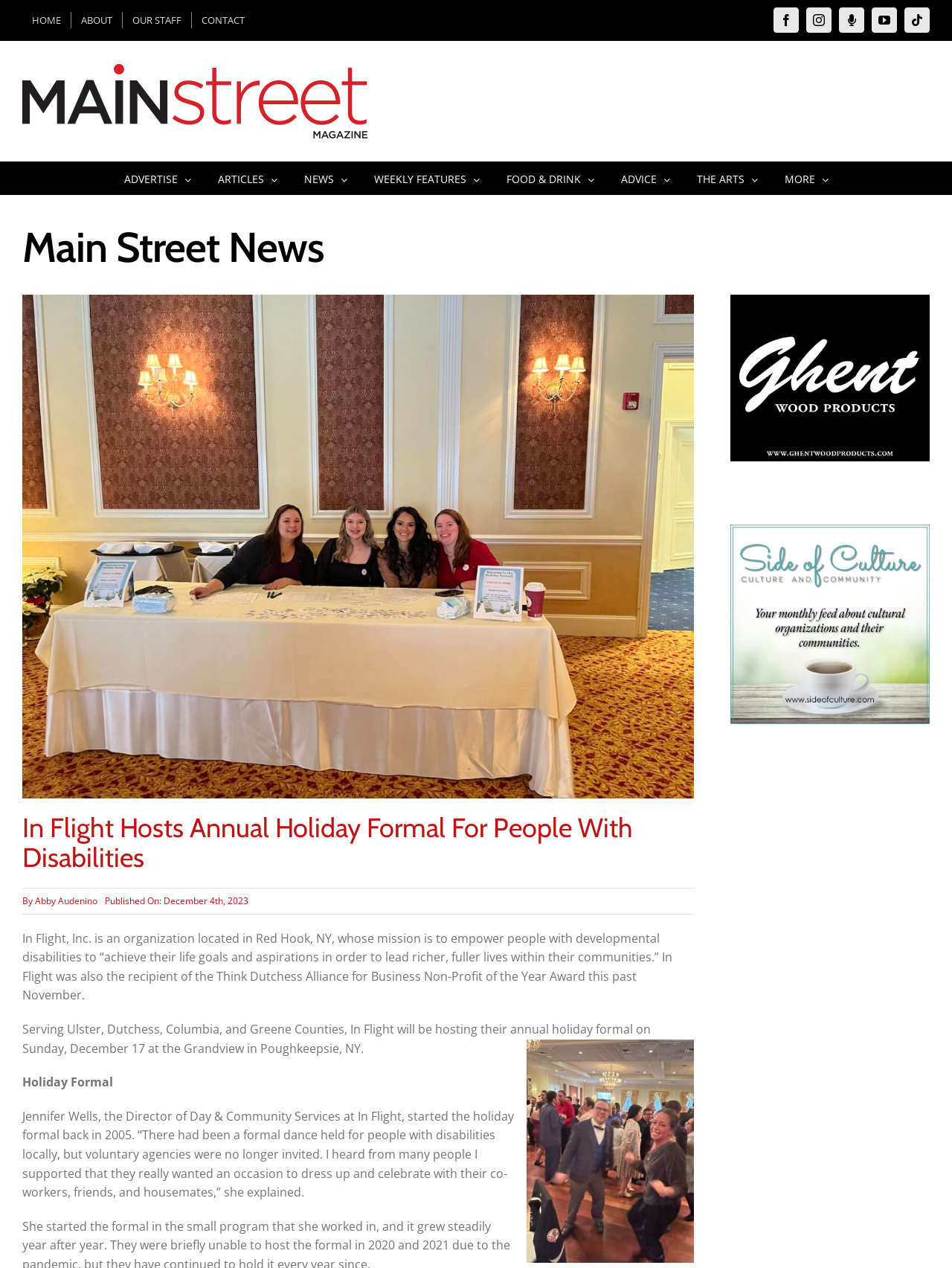Locate the bounding box coordinates of the element I should click to achieve the following instruction: "Read the article by Abby Audenino".

[0.037, 0.705, 0.102, 0.715]